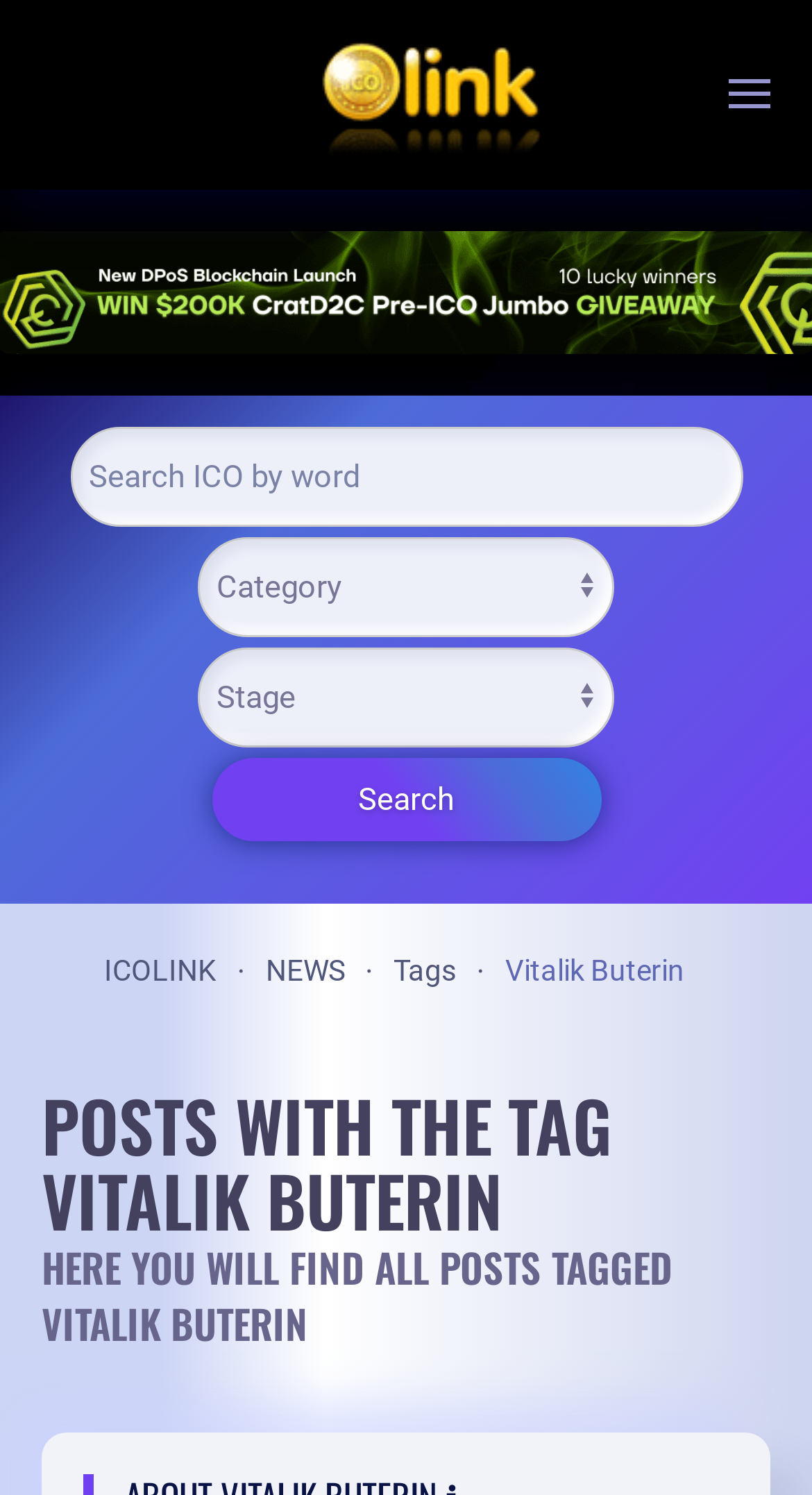Can you provide the bounding box coordinates for the element that should be clicked to implement the instruction: "open menu"?

[0.897, 0.0, 0.949, 0.125]